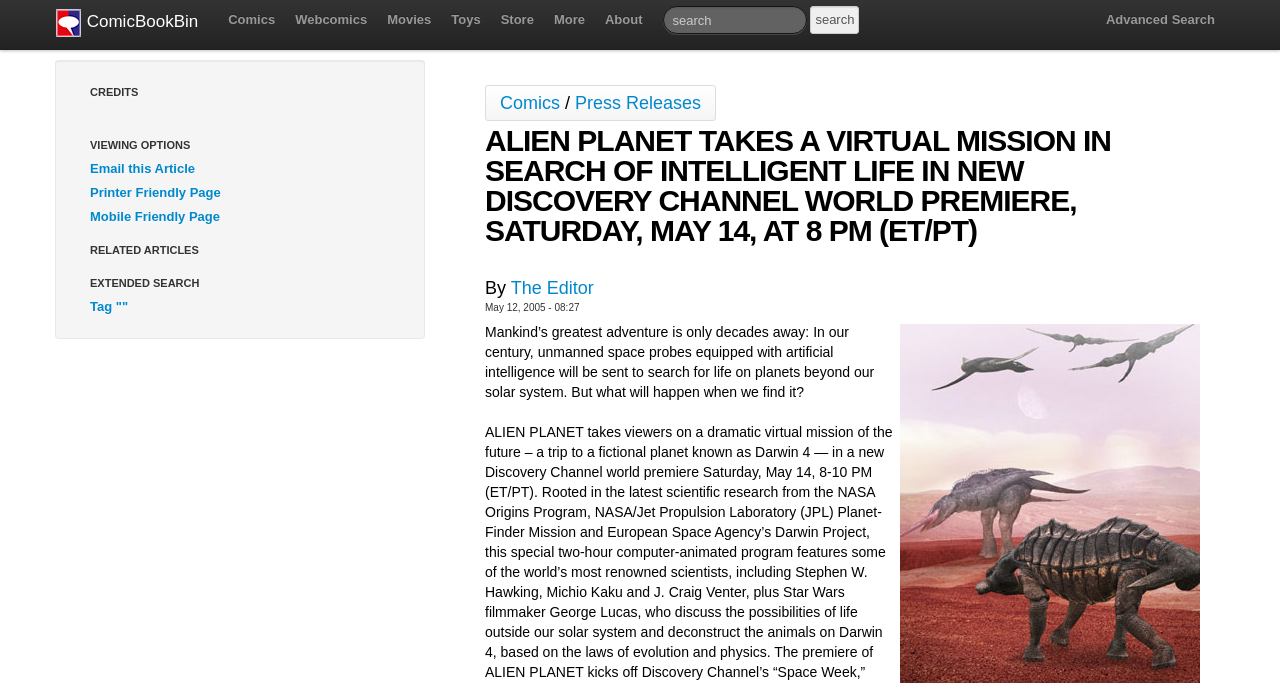Extract the bounding box coordinates of the UI element described: "Mobile Friendly Page". Provide the coordinates in the format [left, top, right, bottom] with values ranging from 0 to 1.

[0.059, 0.3, 0.316, 0.335]